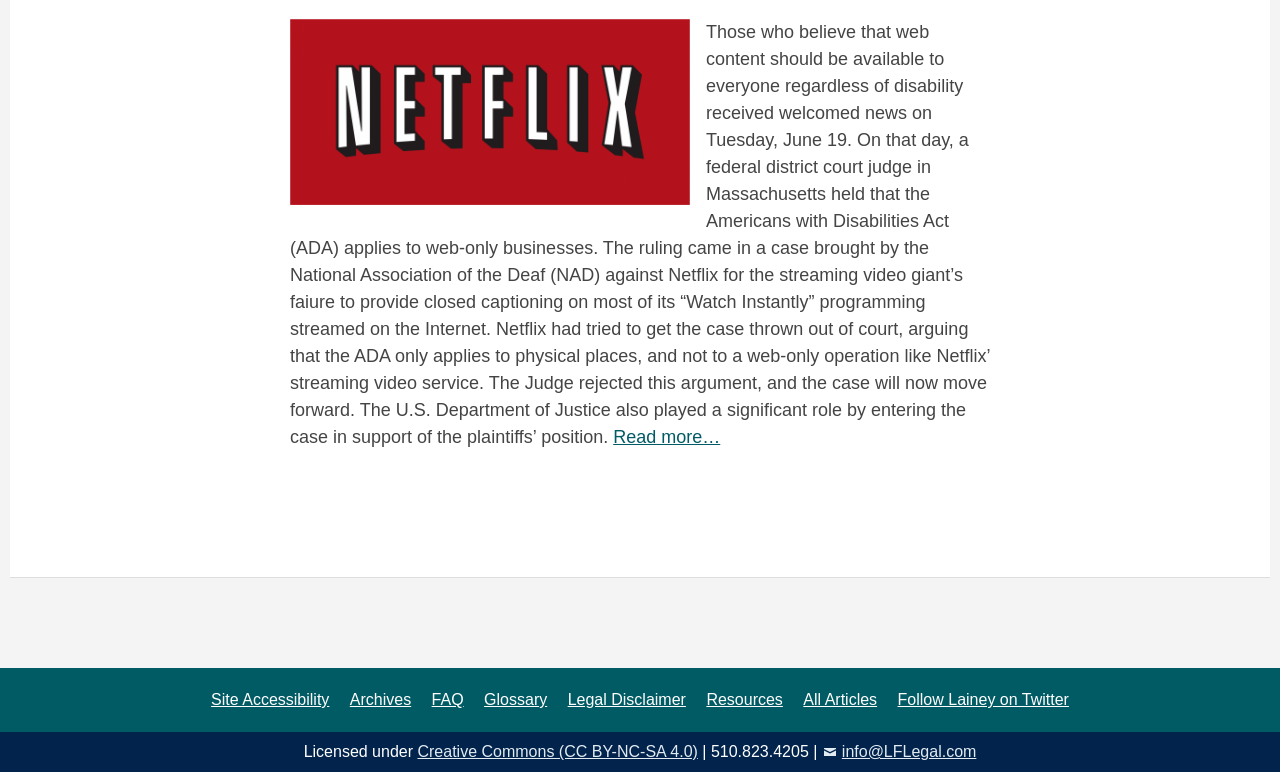What is the topic of the article?
Kindly offer a comprehensive and detailed response to the question.

The topic of the article can be determined by reading the StaticText element with ID 352, which describes a federal district court judge's ruling on the Americans with Disabilities Act (ADA) applying to web-only businesses.